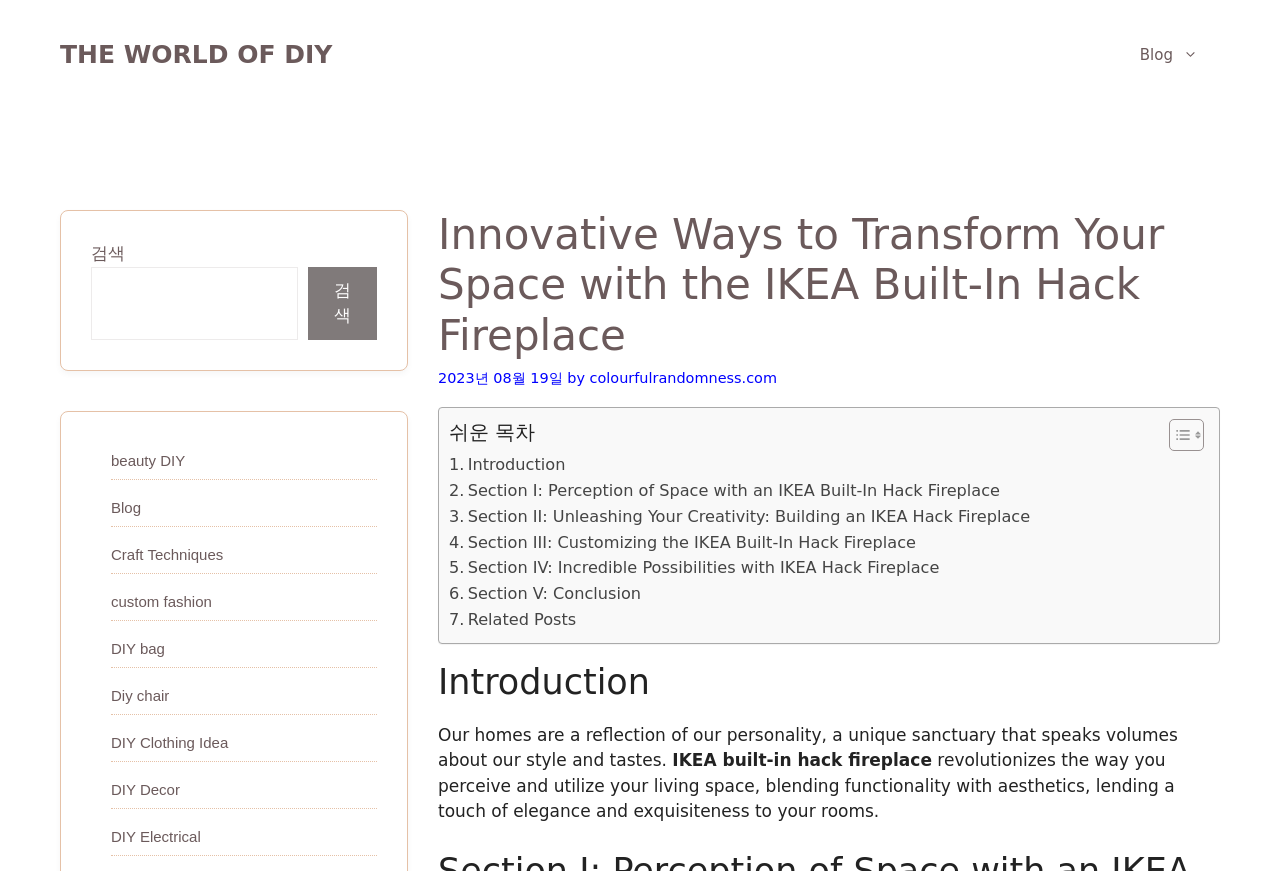Identify the bounding box for the UI element specified in this description: "DIY Clothing Idea". The coordinates must be four float numbers between 0 and 1, formatted as [left, top, right, bottom].

[0.087, 0.842, 0.178, 0.862]